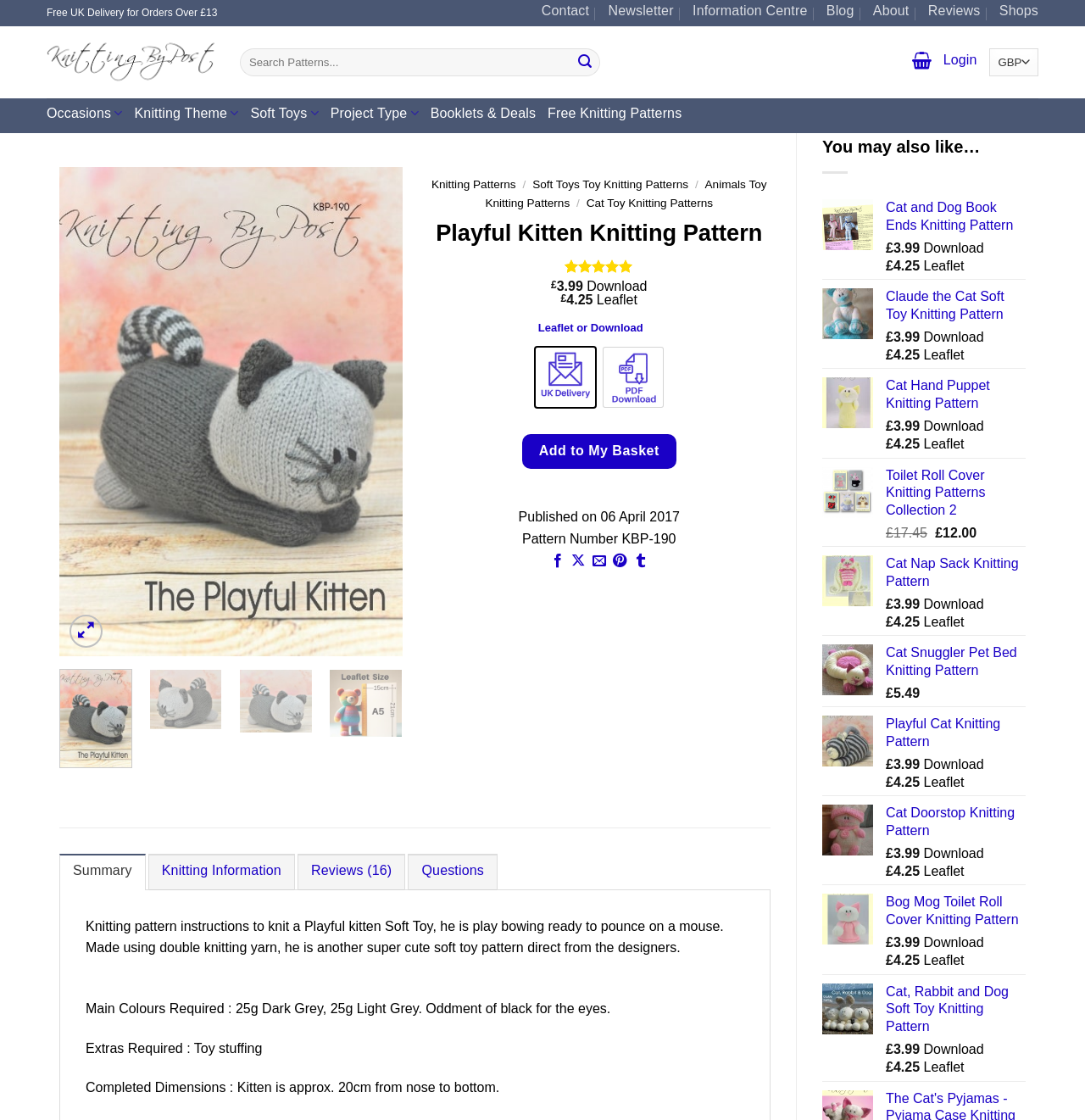What is the price of the 'Cat Nap Sack Knitting Pattern'?
Look at the image and respond to the question as thoroughly as possible.

I found the 'Cat Nap Sack Knitting Pattern' link and looked for the price next to it, which is £3.99 for the download version.